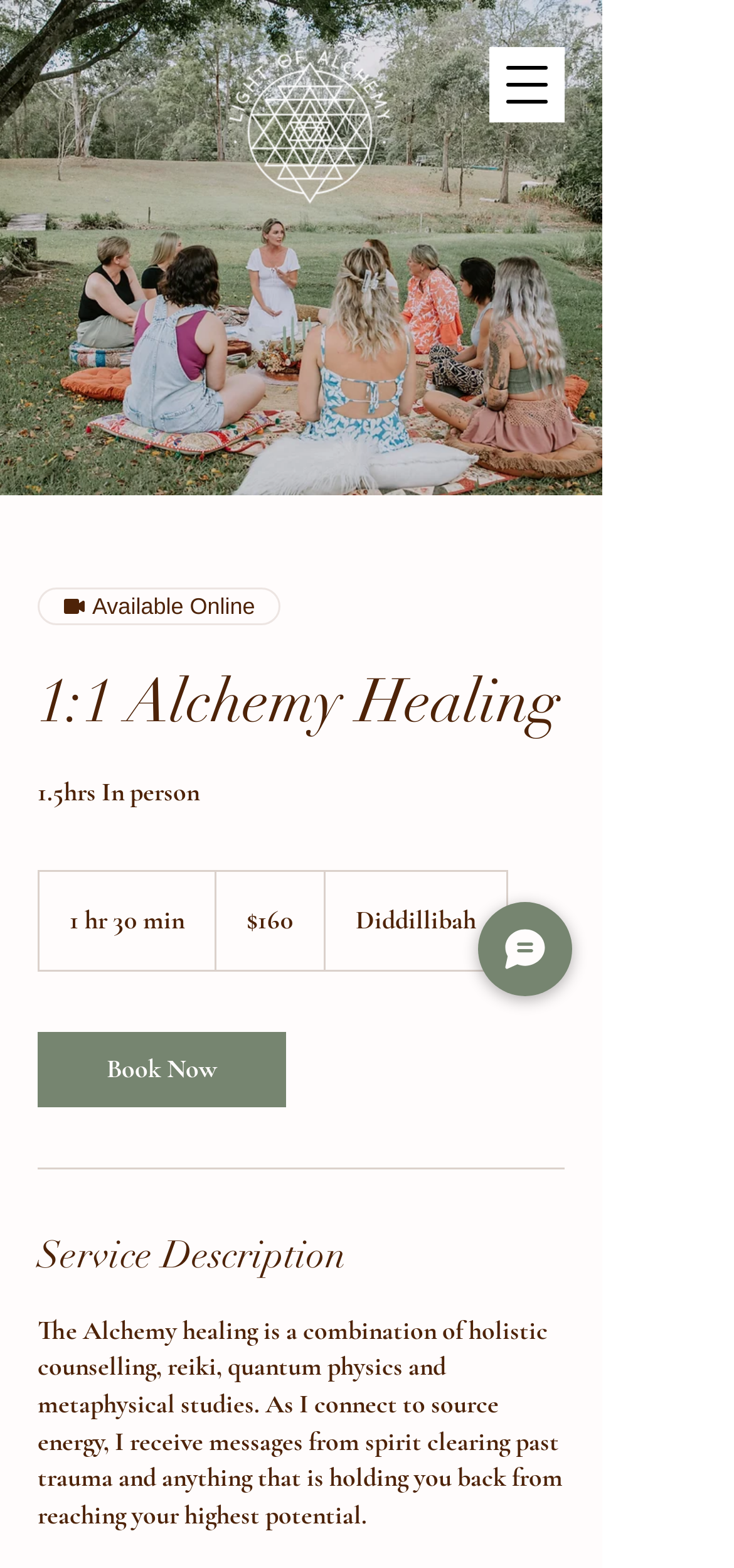Generate a comprehensive description of the webpage.

The webpage is about Alchemy Healing, a holistic practice that combines counseling, Reiki, quantum physics, and metaphysical studies. At the top right corner, there is a navigation menu button and a cart link with a svg icon, indicating that the user has 0 items in their cart. 

On the left side of the page, there is a logo image of Light of Alchemy, accompanied by a smaller image and the text "Available Online". Below the logo, there is a heading that reads "1:1 Alchemy Healing", followed by a description of the service, including the duration and price of the session. The location of the service, "Diddillibah", is also mentioned. 

A "Book Now" link is placed below the service description, separated by a horizontal line. Further down, there is a heading that reads "Service Description". 

On the right side of the page, near the bottom, there is a chat button with an image of a chat icon.